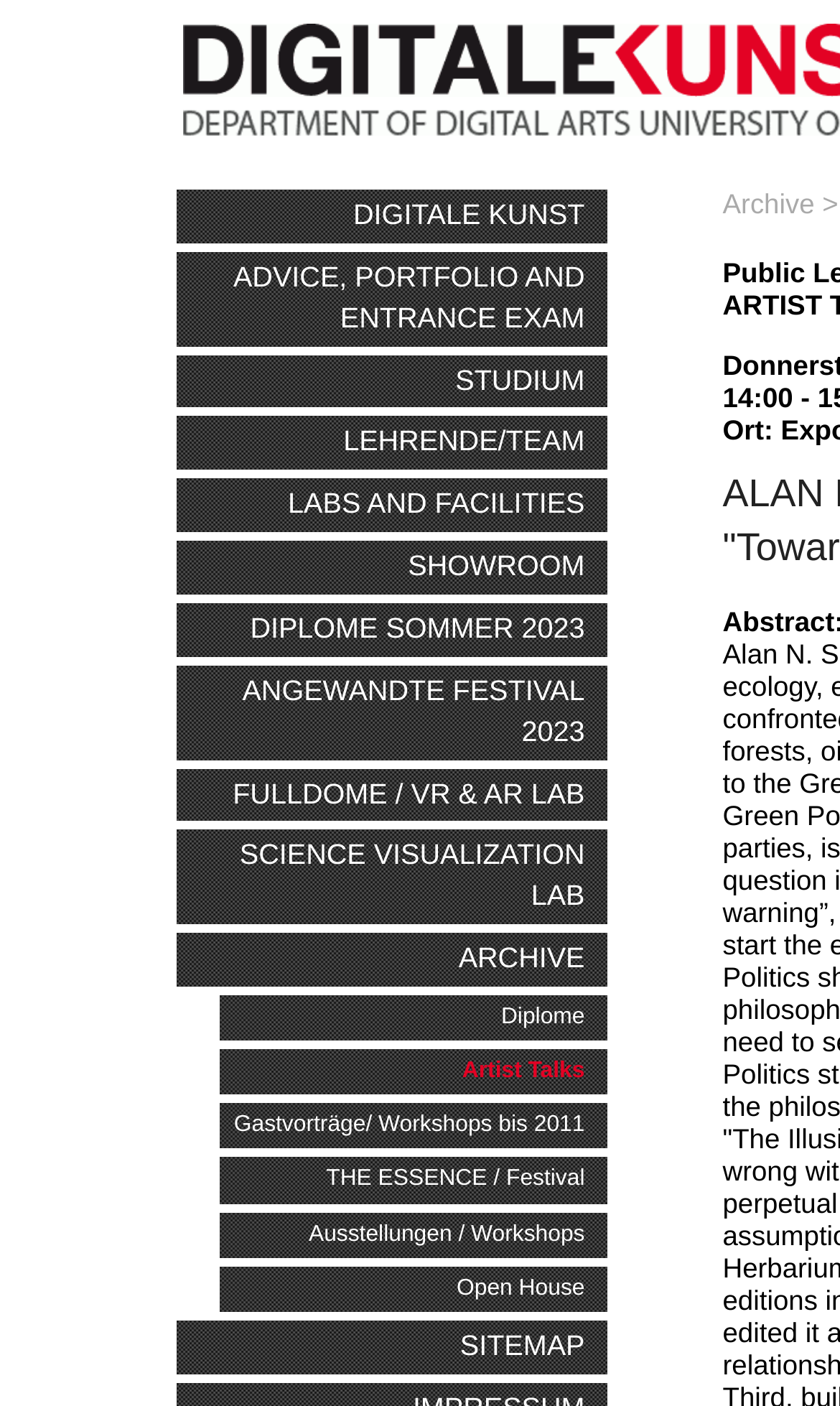What is the last link on the webpage?
From the image, respond with a single word or phrase.

SITEMAP